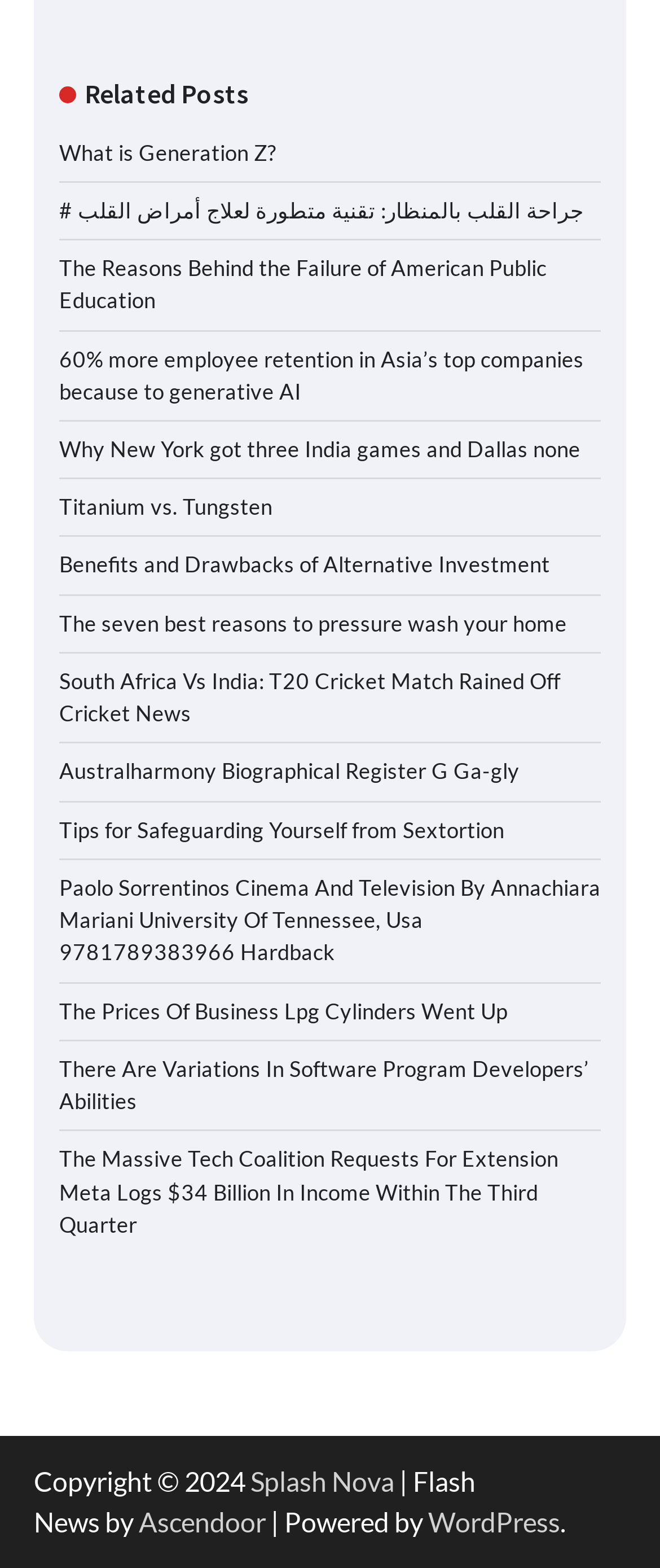Could you provide the bounding box coordinates for the portion of the screen to click to complete this instruction: "Visit 'Titanium vs. Tungsten'"?

[0.09, 0.315, 0.413, 0.332]